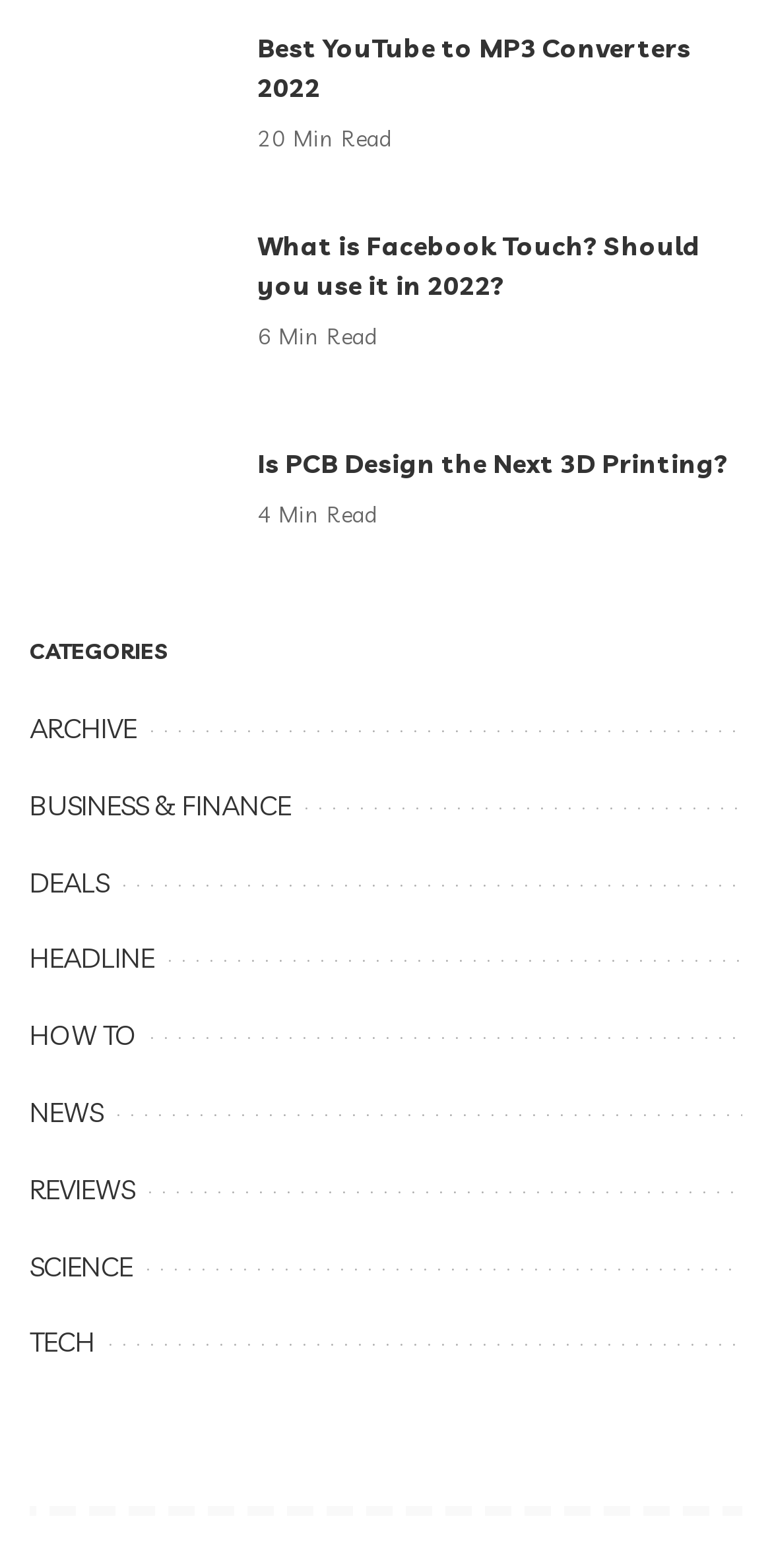Using the format (top-left x, top-left y, bottom-right x, bottom-right y), provide the bounding box coordinates for the described UI element. All values should be floating point numbers between 0 and 1: BUSINESS & FINANCE

[0.038, 0.502, 0.377, 0.525]